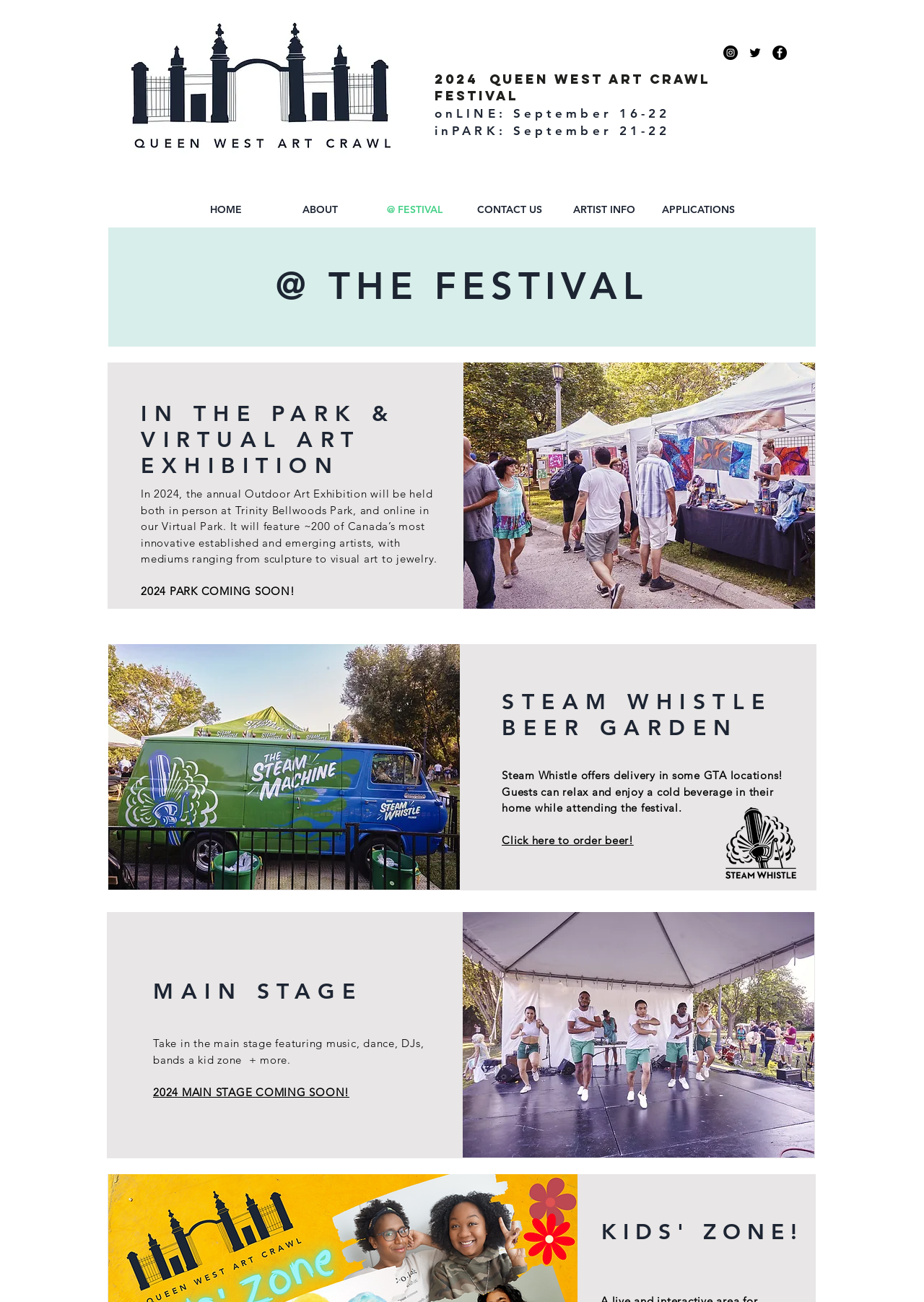Identify the bounding box coordinates of the clickable region required to complete the instruction: "Learn more about the KIDS' ZONE". The coordinates should be given as four float numbers within the range of 0 and 1, i.e., [left, top, right, bottom].

[0.651, 0.936, 0.875, 0.956]